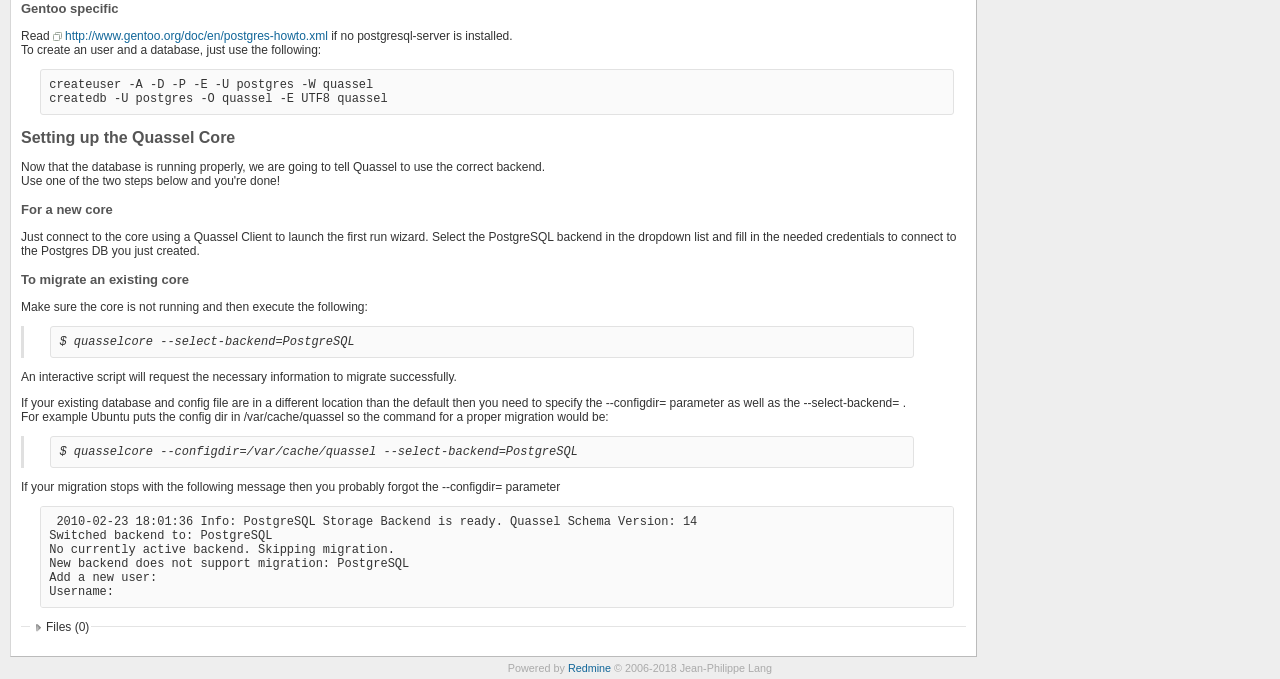Determine the bounding box coordinates of the UI element described below. Use the format (top-left x, top-left y, bottom-right x, bottom-right y) with floating point numbers between 0 and 1: Files (0)

[0.023, 0.913, 0.071, 0.934]